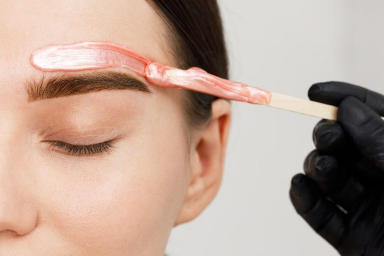Please study the image and answer the question comprehensively:
What is the aesthetician holding?

The aesthetician is holding a wooden spatula coated with pink wax, which is being used to apply the wax treatment to the client's eyebrow area, demonstrating a professional and hygienic approach to the procedure.